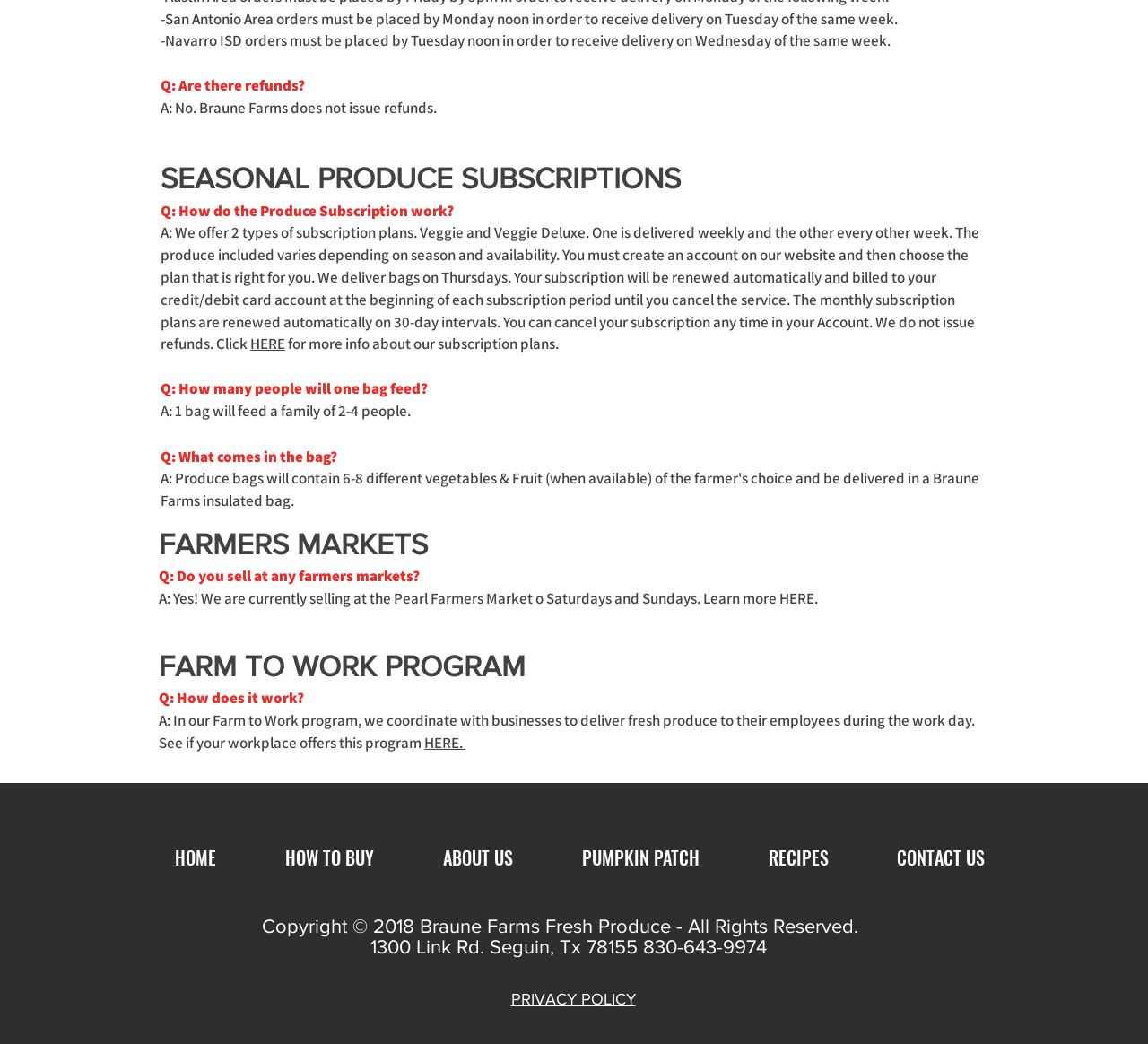Please identify the bounding box coordinates of the element's region that should be clicked to execute the following instruction: "Click on Wake Up to Your Favorite Tunes with Snaptik iPhone Wecker Musik". The bounding box coordinates must be four float numbers between 0 and 1, i.e., [left, top, right, bottom].

None